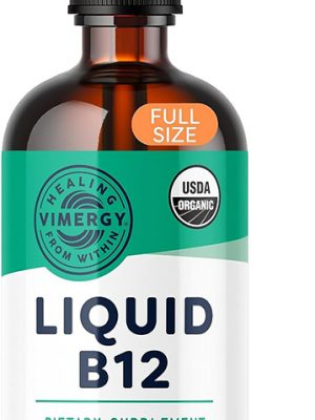Using the information from the screenshot, answer the following question thoroughly:
What seal is marked on the bottle?

The caption states that the bottle is prominently labeled as 'FULL SIZE' and marked with a USDA Organic seal, indicating that the product is certified organic.